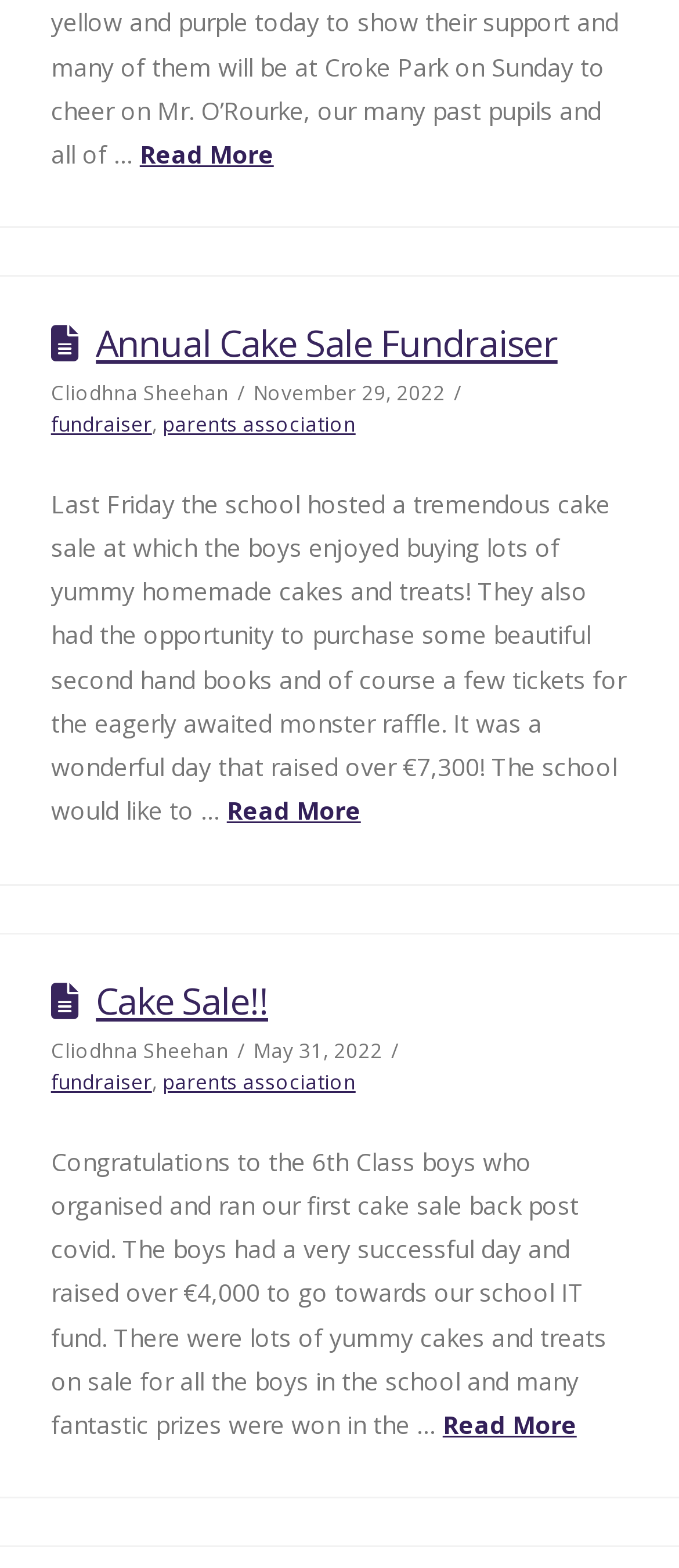What is the name of the event mentioned in the first article?
Carefully analyze the image and provide a detailed answer to the question.

The first article has a heading 'Annual Cake Sale Fundraiser' which is also a link, indicating that it is the name of the event being discussed.